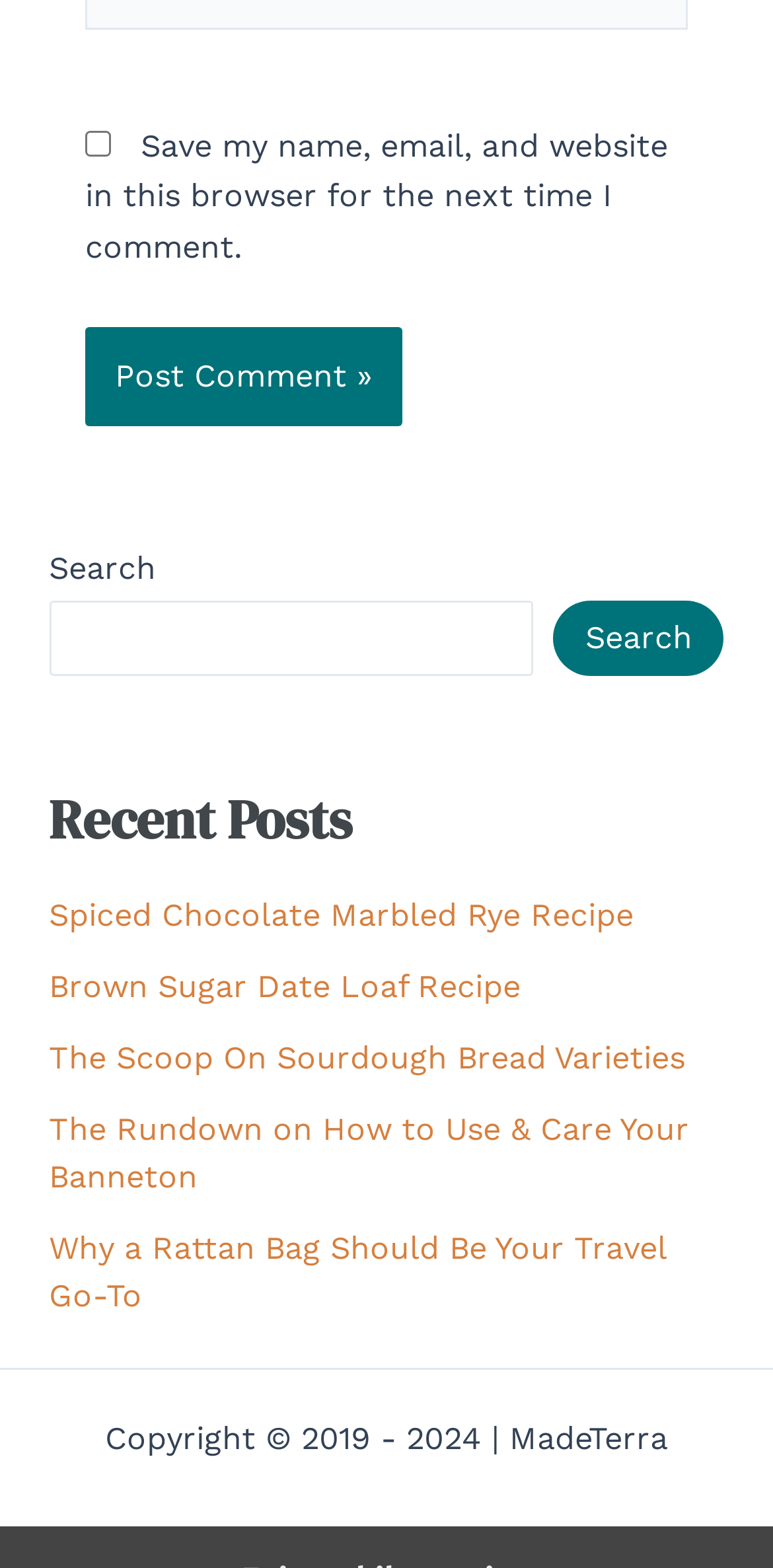Find the bounding box of the element with the following description: "Search". The coordinates must be four float numbers between 0 and 1, formatted as [left, top, right, bottom].

[0.716, 0.383, 0.937, 0.432]